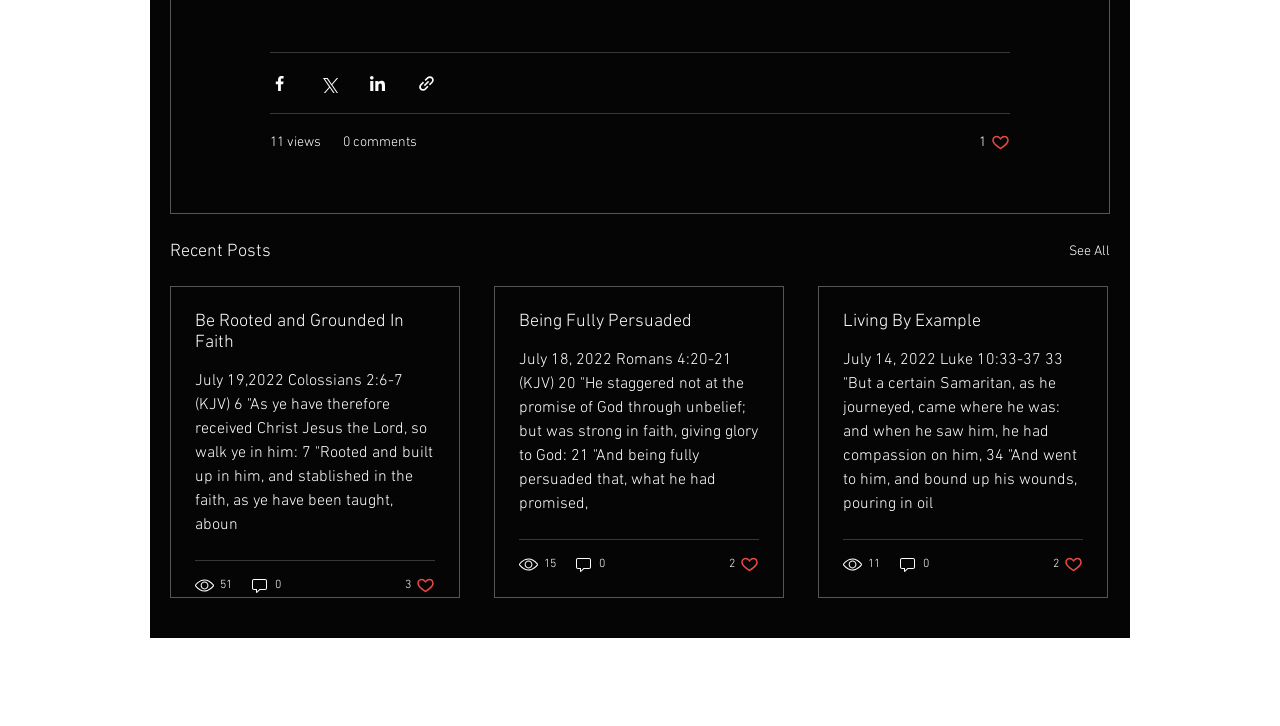Please find the bounding box coordinates of the element's region to be clicked to carry out this instruction: "Share via Facebook".

[0.211, 0.101, 0.226, 0.127]